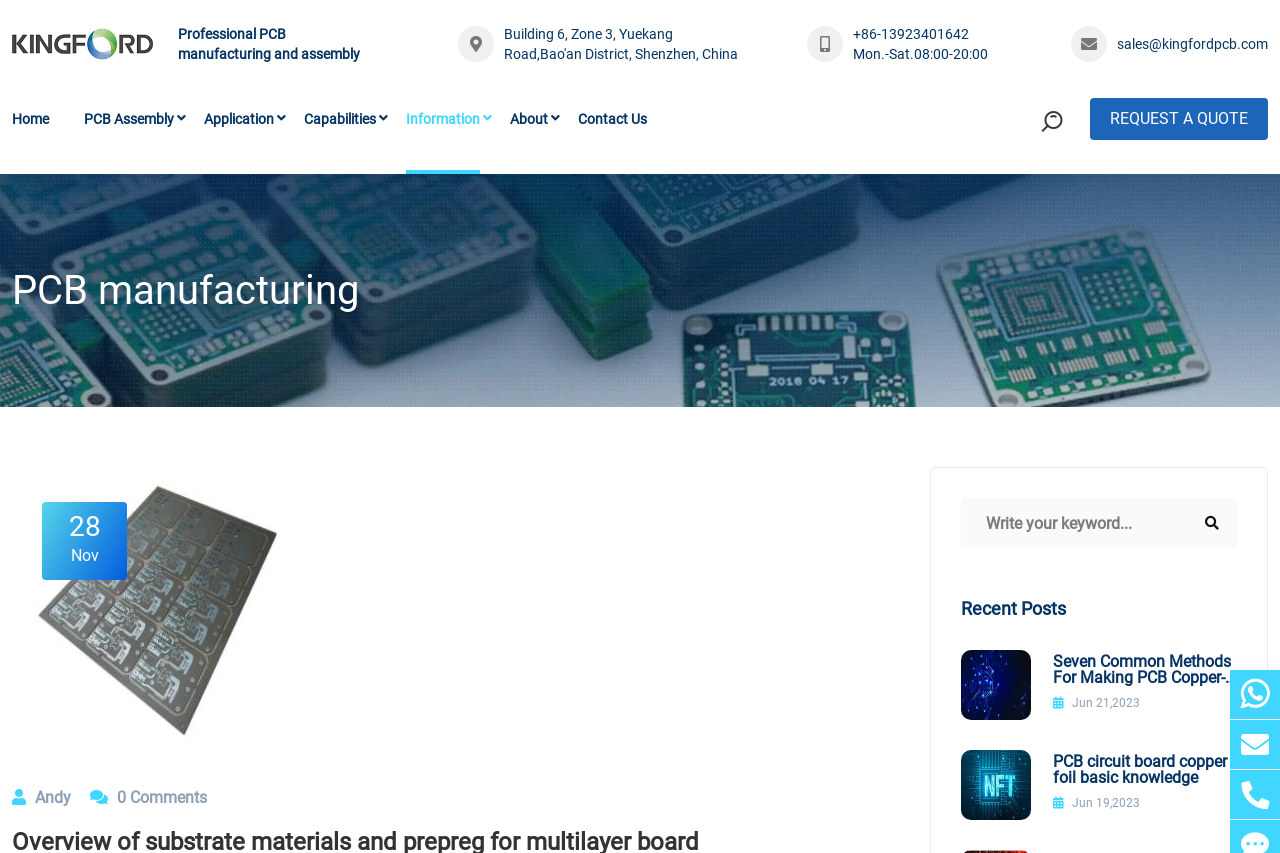Locate the bounding box coordinates of the element that should be clicked to fulfill the instruction: "Read about PCB circuit board copper foil basic knowledge".

[0.751, 0.879, 0.966, 0.961]